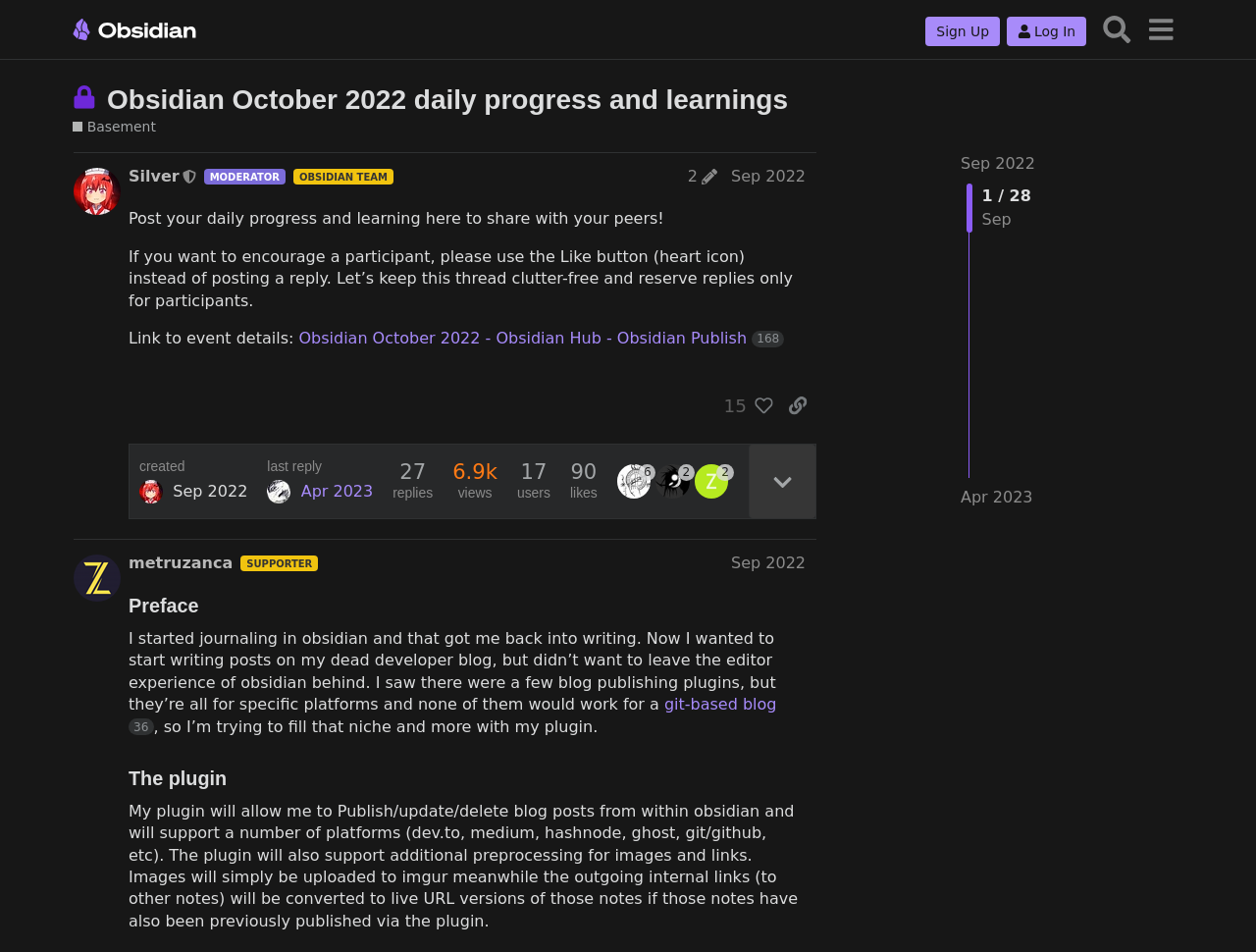Please specify the bounding box coordinates of the region to click in order to perform the following instruction: "Search".

[0.871, 0.008, 0.907, 0.054]